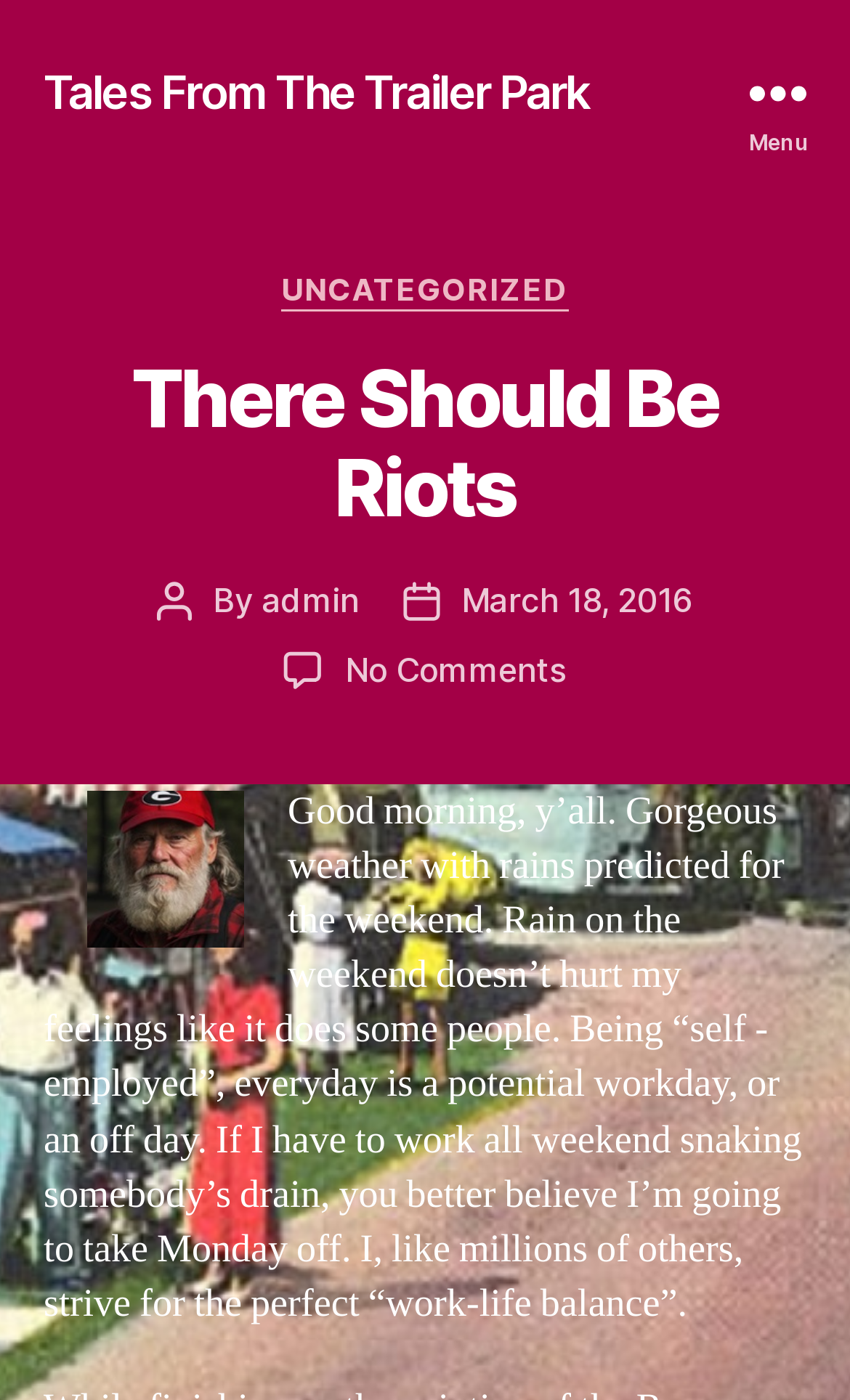Please provide the bounding box coordinates in the format (top-left x, top-left y, bottom-right x, bottom-right y). Remember, all values are floating point numbers between 0 and 1. What is the bounding box coordinate of the region described as: Tales From The Trailer Park

[0.051, 0.049, 0.693, 0.082]